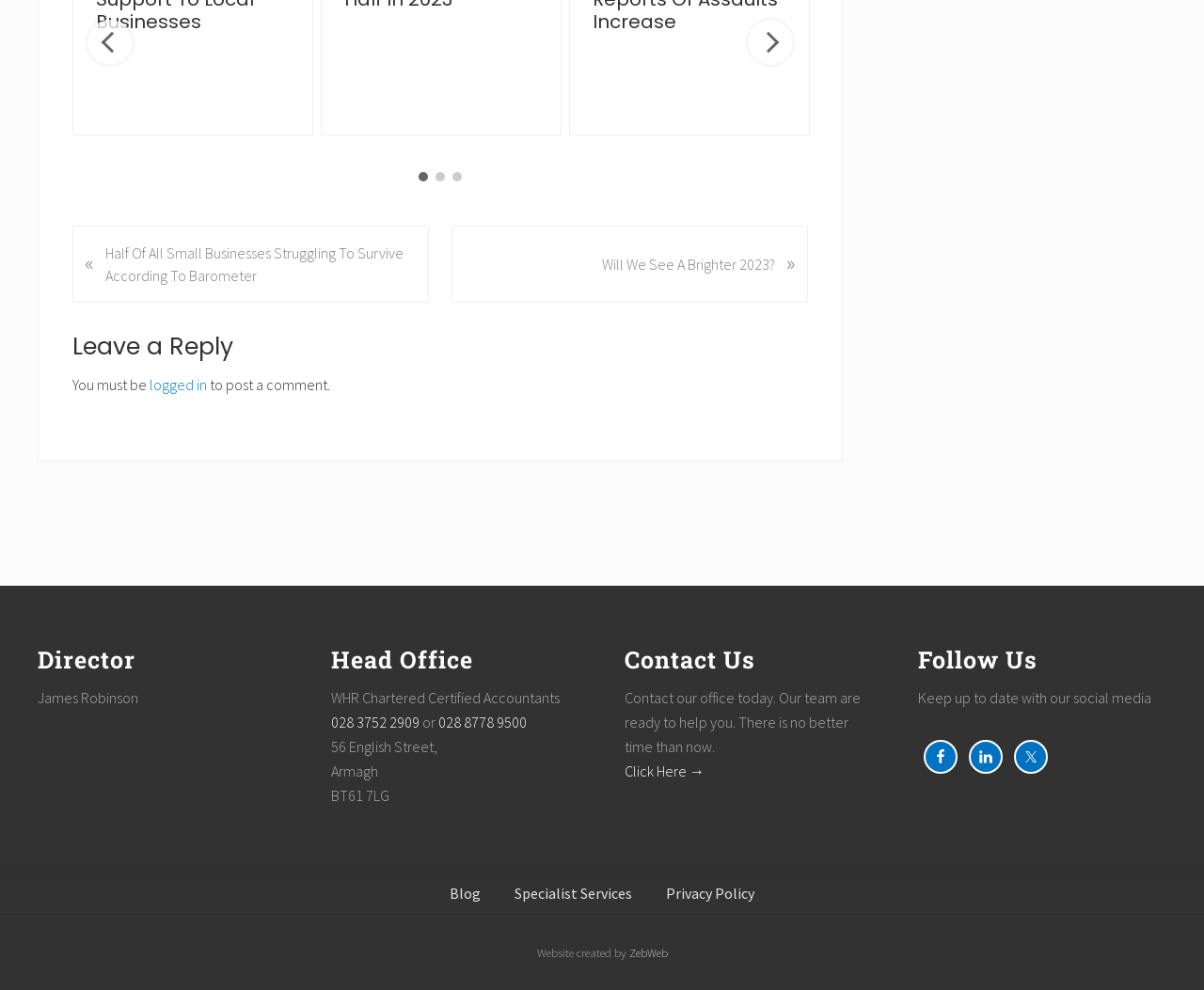Calculate the bounding box coordinates of the UI element given the description: "Previous".

[0.073, 0.02, 0.11, 0.065]